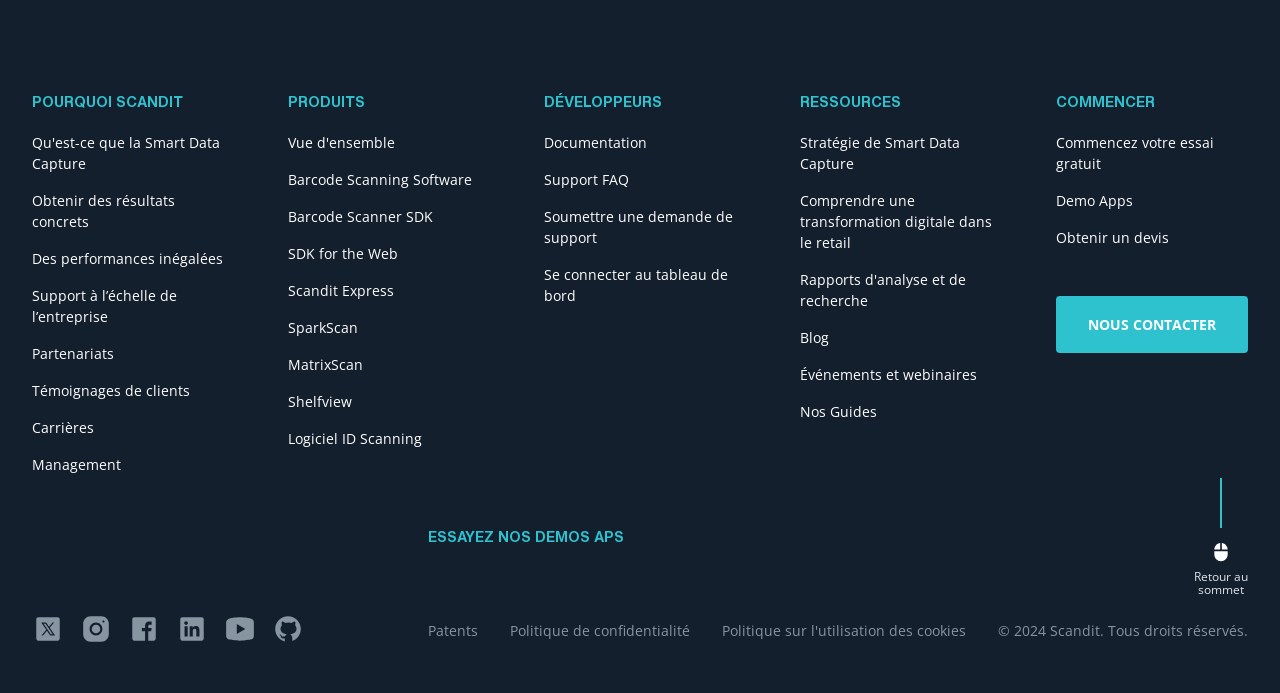Use one word or a short phrase to answer the question provided: 
What is the company name?

Scandit